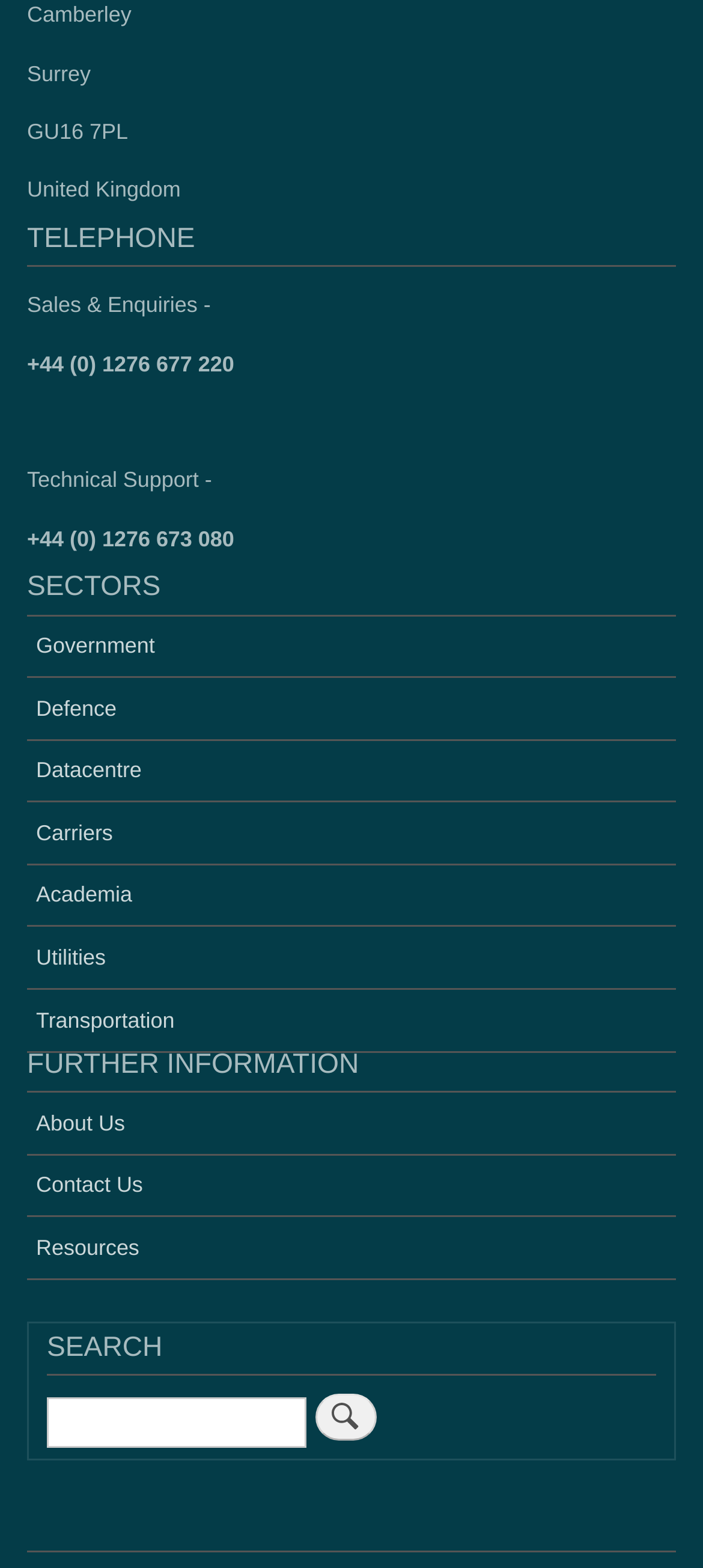What type of products are offered on this website?
Please give a detailed answer to the question using the information shown in the image.

Based on the links and categories listed on the webpage, it appears that the website offers various telecom products and solutions, including switches, converters, multiplexers, and fibre optic products.